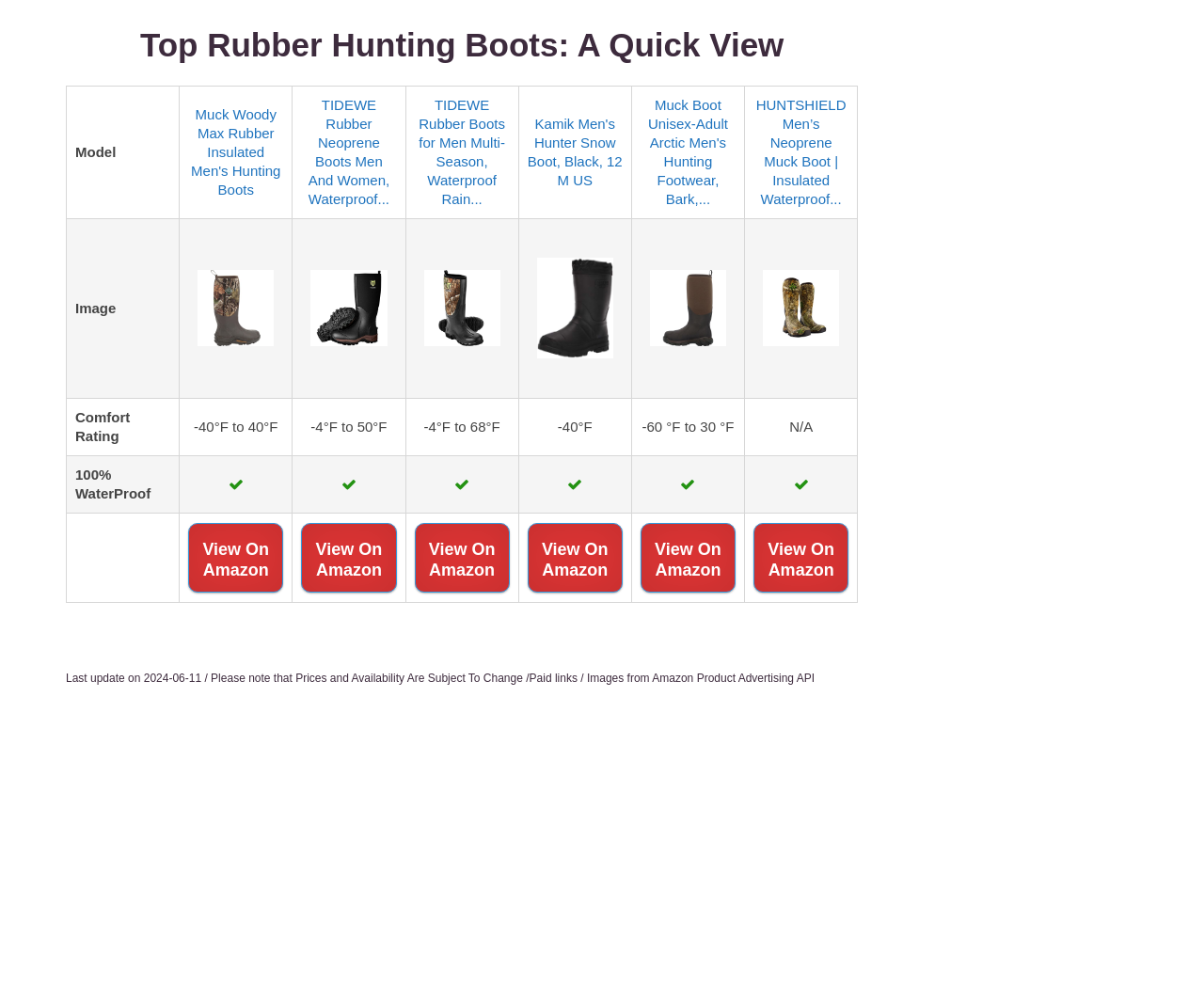Based on the image, provide a detailed and complete answer to the question: 
Where can users purchase the boots?

The 'View On Amazon' links present on the webpage suggest that users can purchase the boots on Amazon.